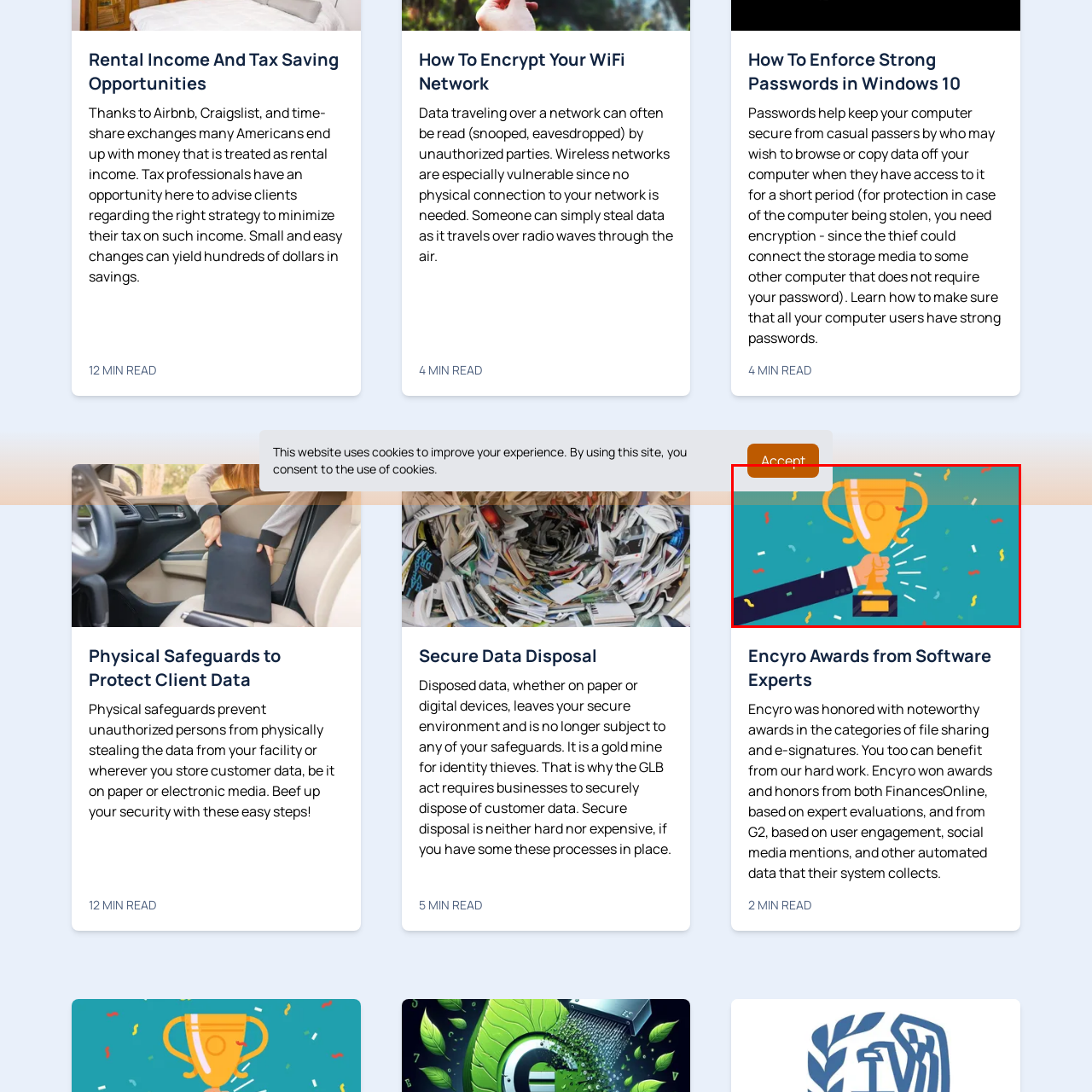What does the imagery symbolize?
Carefully scrutinize the image inside the red bounding box and generate a comprehensive answer, drawing from the visual content.

The caption explains that the imagery, which includes the trophy and confetti, symbolizes achievement and recognition, likely reflecting the recent honors awarded to Encyro.